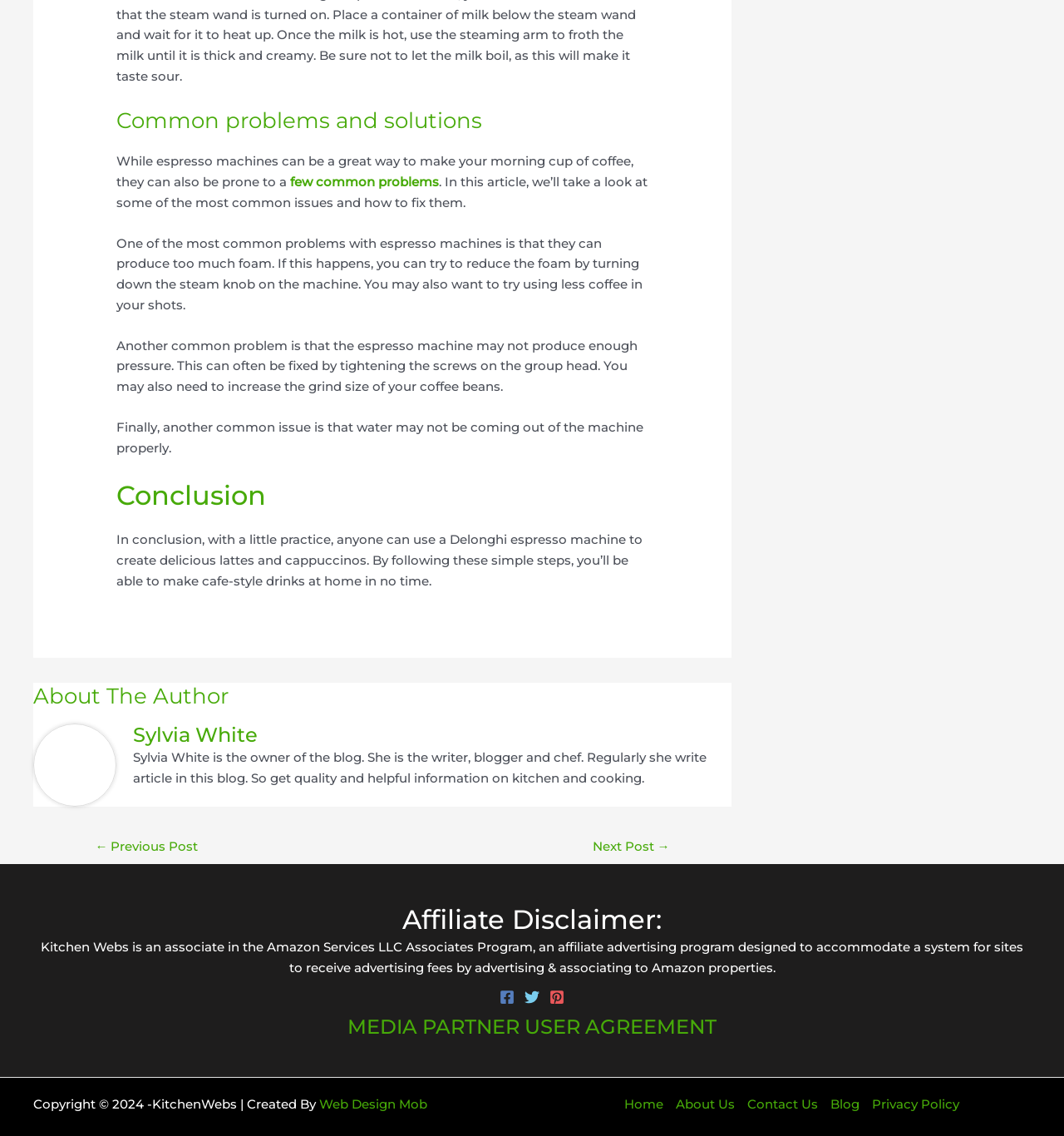Specify the bounding box coordinates of the element's area that should be clicked to execute the given instruction: "Explore the 'DIGITAL MARKETING' category". The coordinates should be four float numbers between 0 and 1, i.e., [left, top, right, bottom].

None